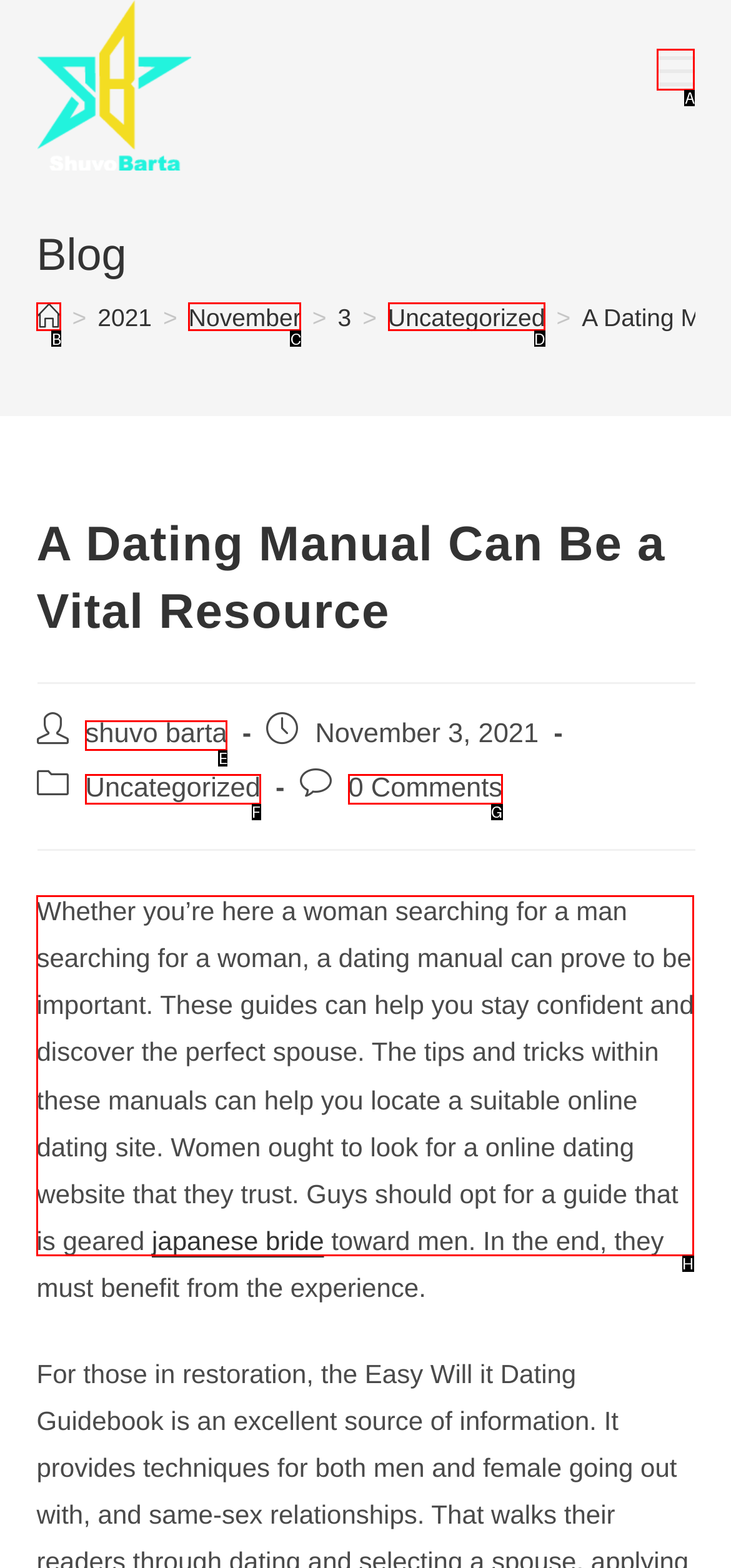Identify the correct UI element to click to achieve the task: Read the full article.
Answer with the letter of the appropriate option from the choices given.

H